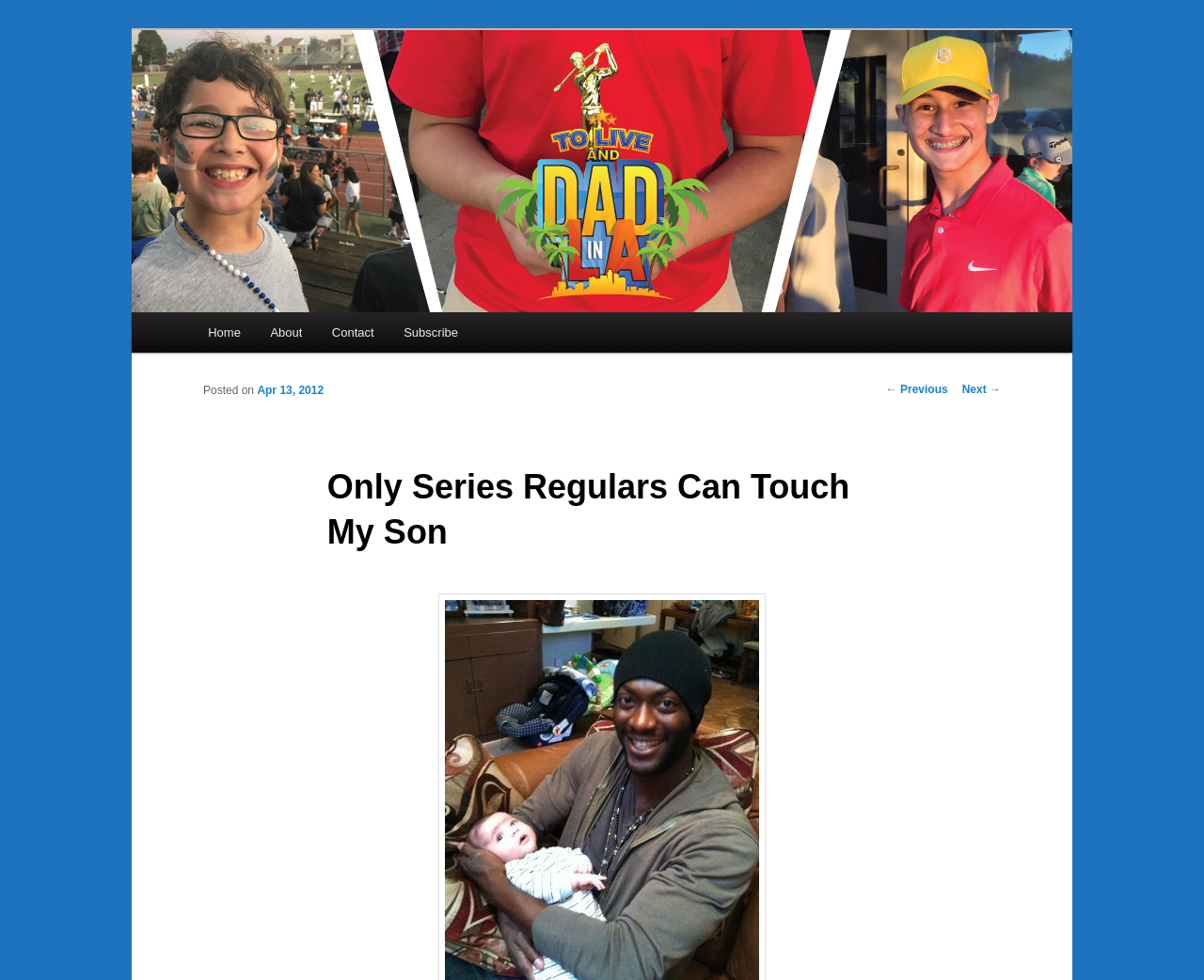Describe all the significant parts and information present on the webpage.

This webpage appears to be a blog post titled "To Live and Dad in LA" with a subtitle "Adventures in Being A Dad". At the top left, there is a link to skip to the primary content. Below it, the title "To Live and Dad in LA" is displayed prominently, with a smaller link to the same title below it. 

To the right of the title, there is a large image with the same title "To Live and Dad in LA". Below the image, there is a main menu with links to "Home", "About", "Contact", and "Subscribe". 

The main content of the blog post is located below the image and main menu. The post title "Only Series Regulars Can Touch My Son" is displayed in a large font, followed by the text "Posted on" and a link to the date "Apr 13, 2012". 

At the bottom of the page, there are post navigation links to the previous and next posts, labeled "← Previous" and "Next →" respectively.